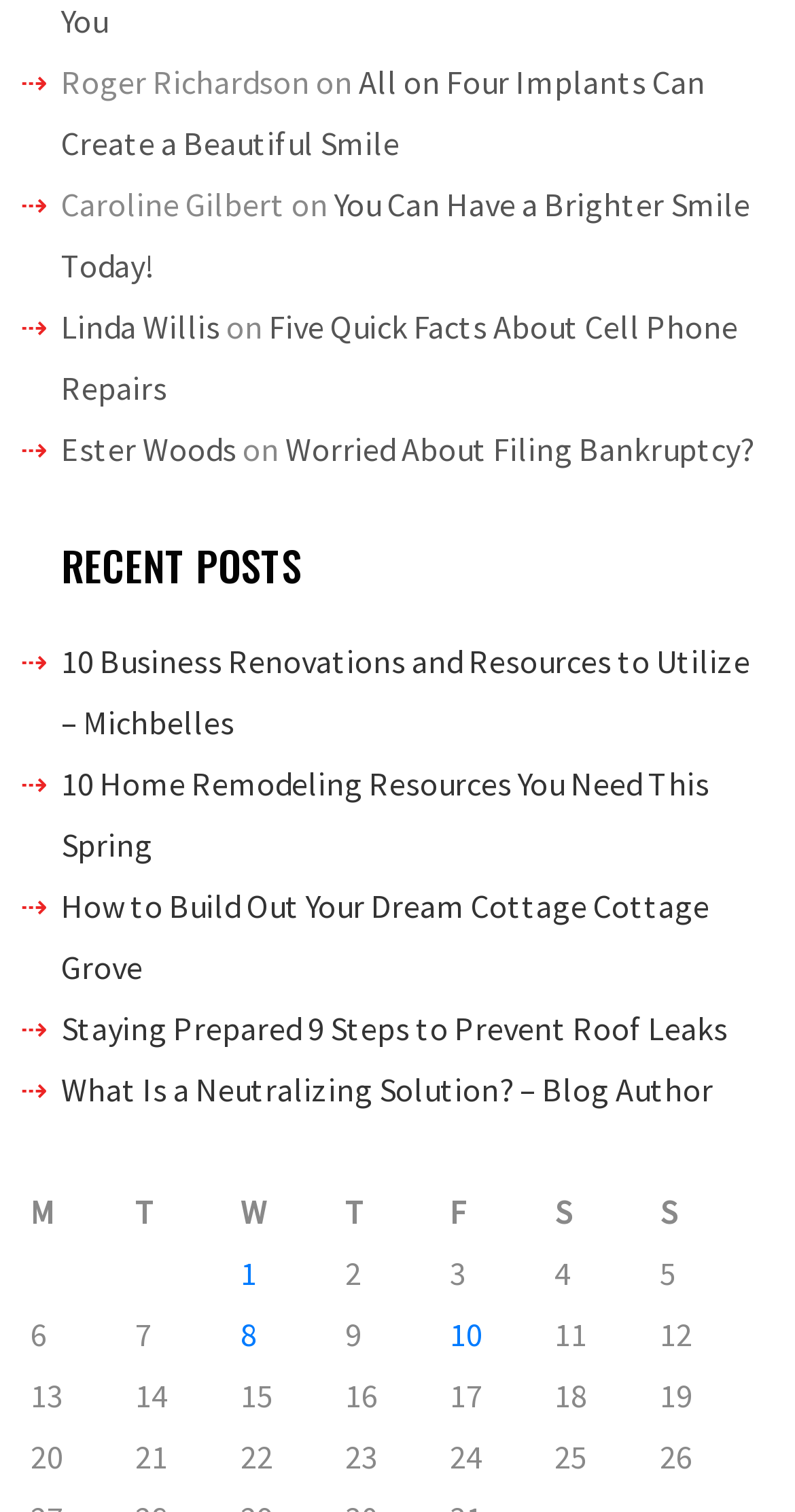Locate the coordinates of the bounding box for the clickable region that fulfills this instruction: "Check posts published on May 1, 2024".

[0.302, 0.828, 0.323, 0.855]